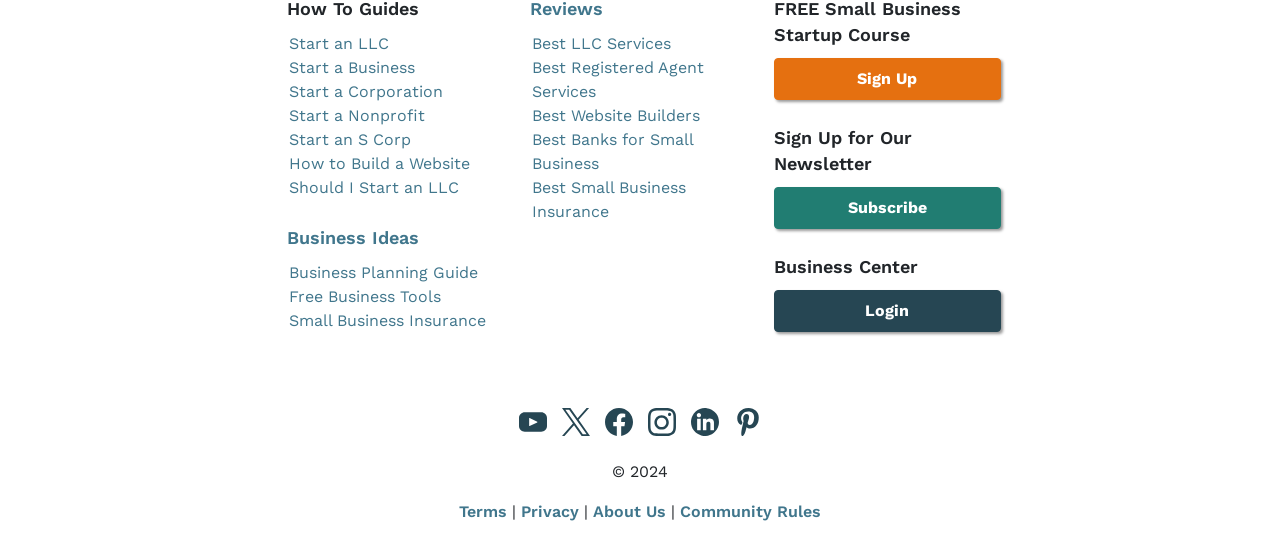Carefully examine the image and provide an in-depth answer to the question: How many links are there to start a business?

I counted the links that start with 'Start a' or 'Start an' and found 6 links: 'Start an LLC', 'Start a Business', 'Start a Corporation', 'Start a Nonprofit', 'Start an S Corp', and 'How to Build a Website'.